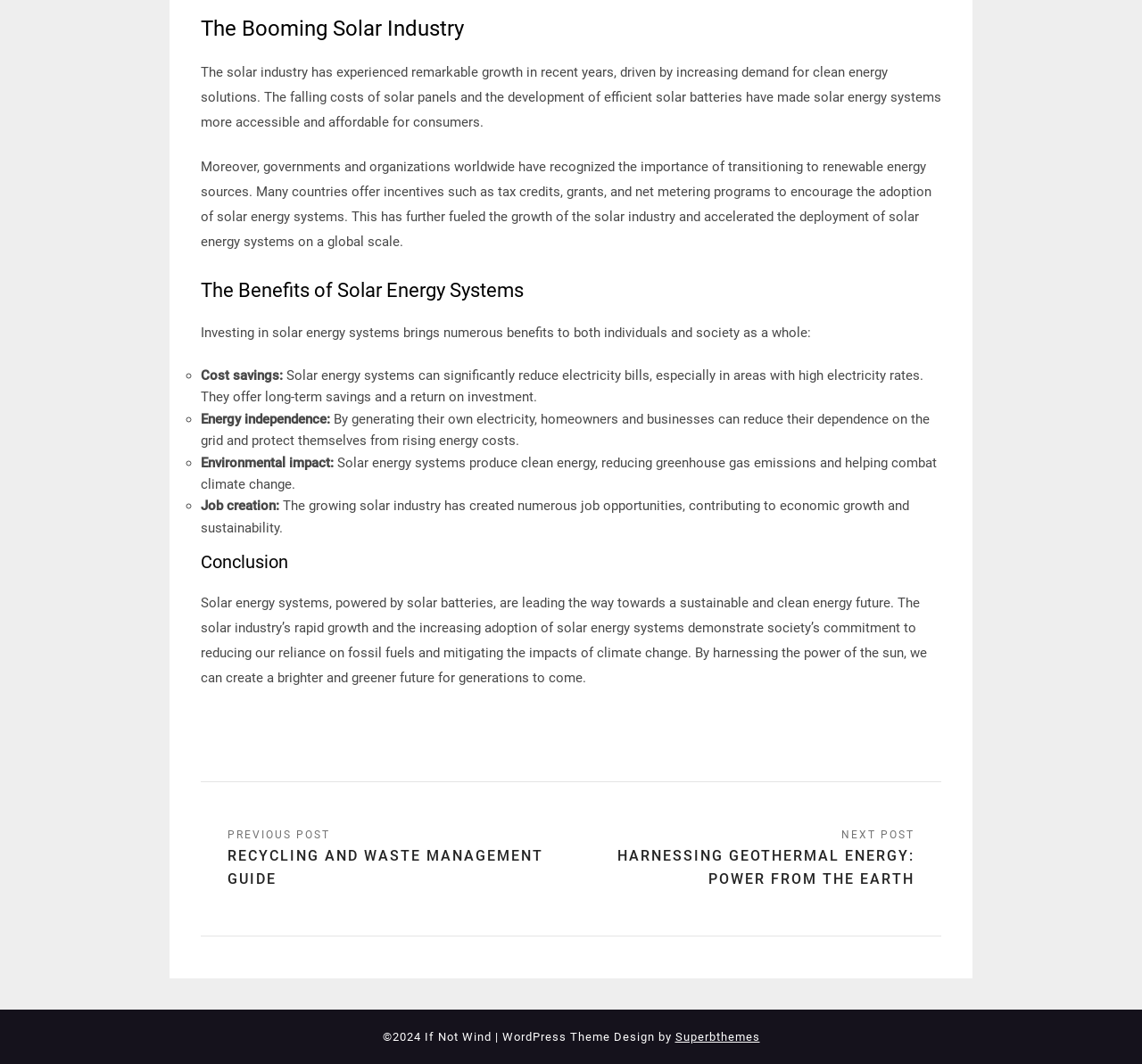What is the purpose of solar batteries?
Refer to the image and provide a one-word or short phrase answer.

To power solar energy systems